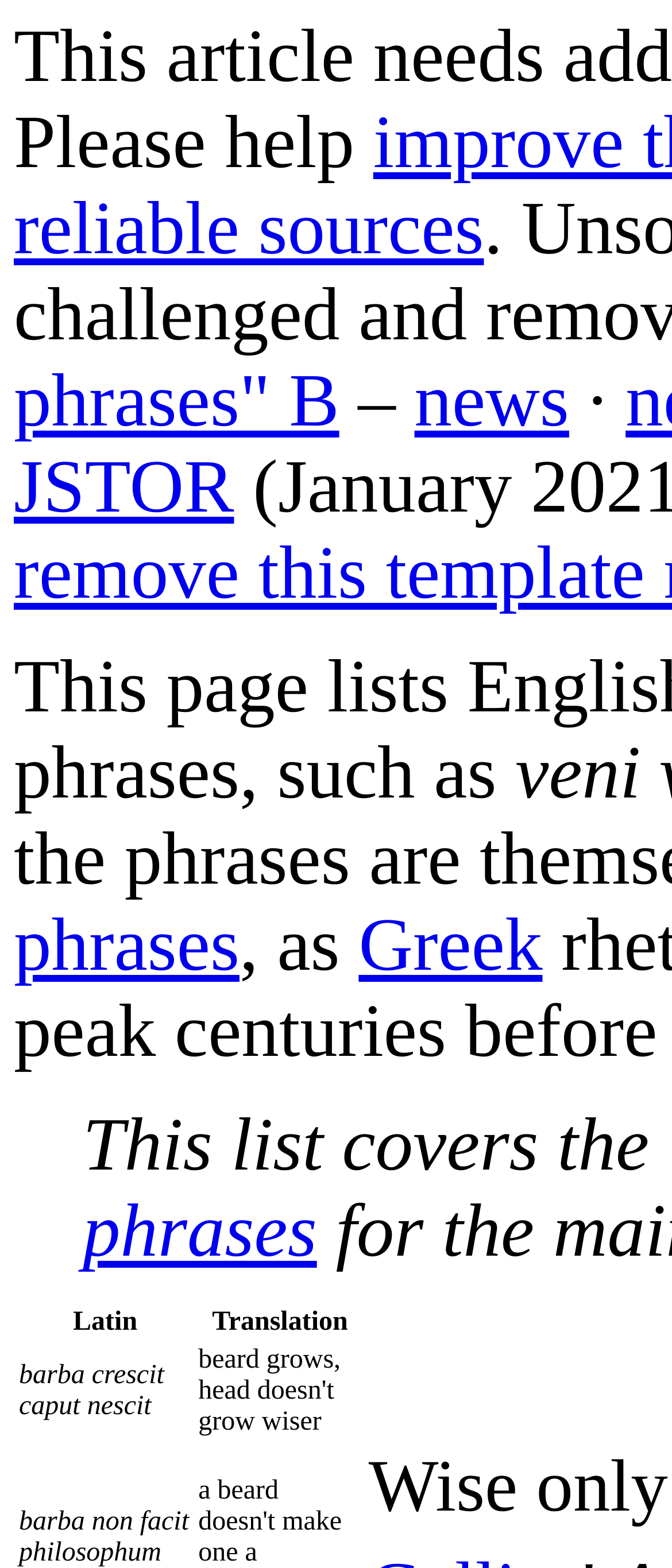What is the first phrase in the gridcell?
Kindly answer the question with as much detail as you can.

I looked at the gridcell elements and found the first phrase 'barba crescit caput nescit' which is a Latin-language text.